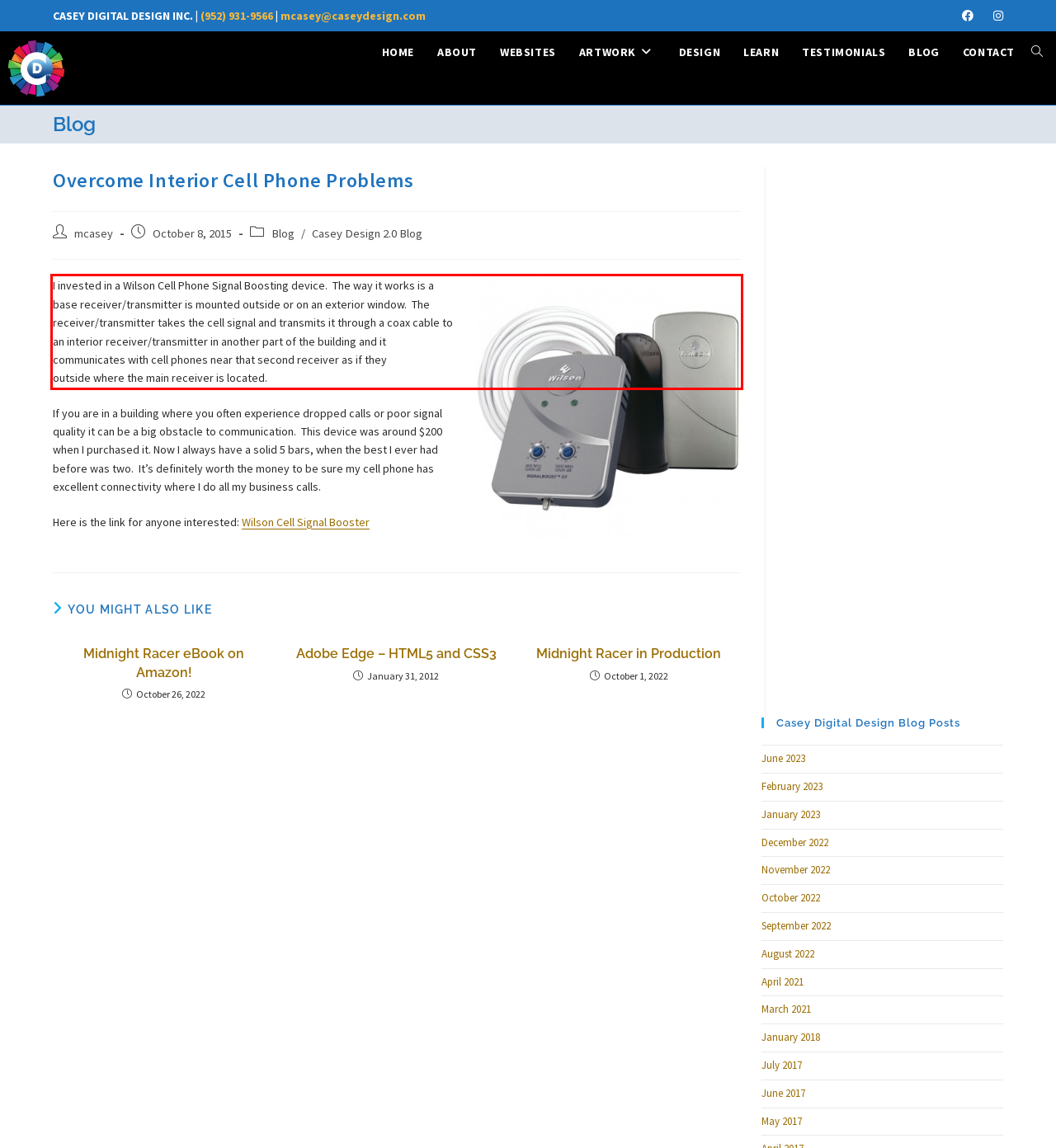Please perform OCR on the text within the red rectangle in the webpage screenshot and return the text content.

I invested in a Wilson Cell Phone Signal Boosting device. The way it works is a base receiver/transmitter is mounted outside or on an exterior window. The receiver/transmitter takes the cell signal and transmits it through a coax cable to an interior receiver/transmitter in another part of the building and it communicates with cell phones near that second receiver as if they outside where the main receiver is located.